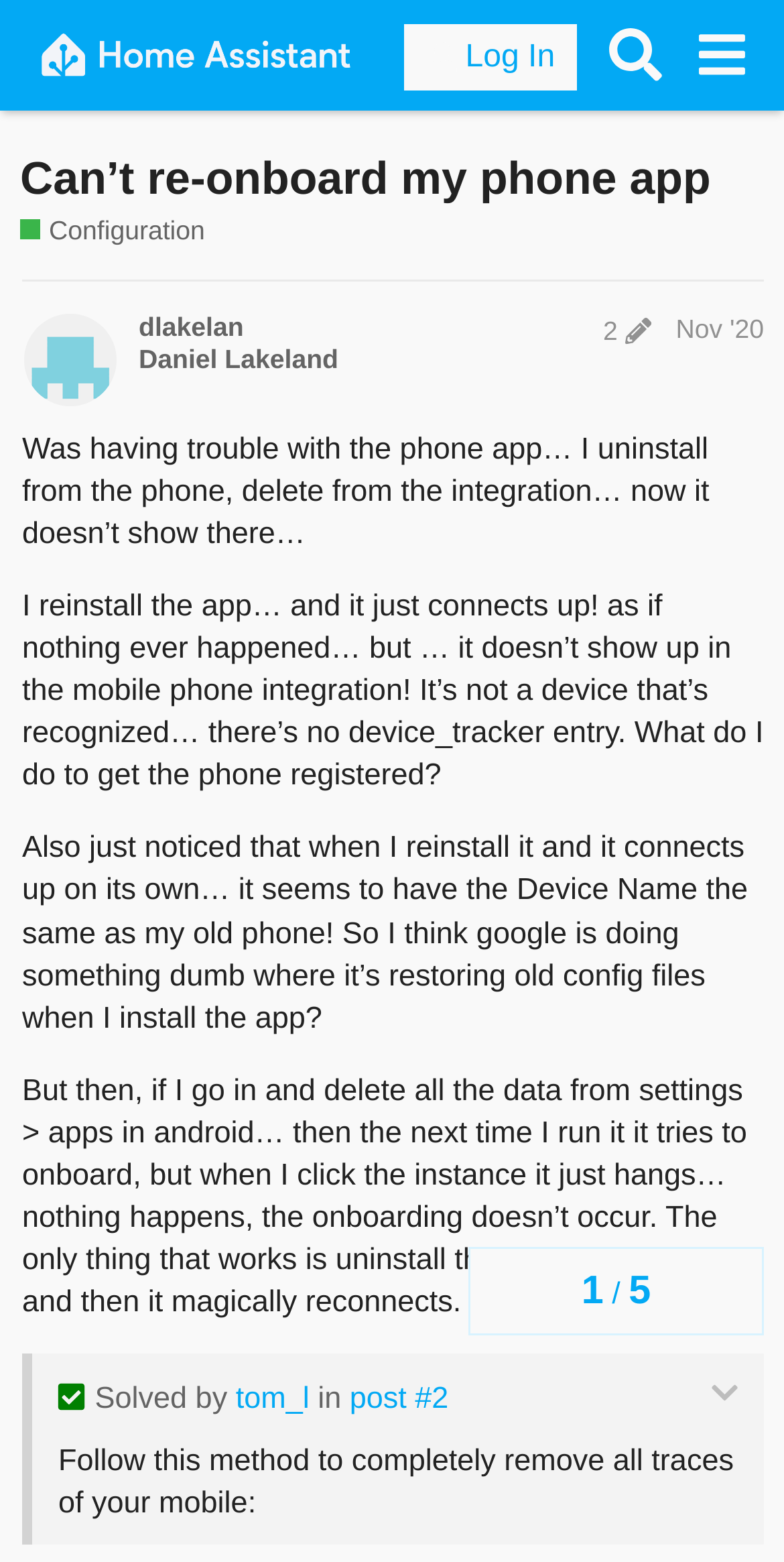Locate and generate the text content of the webpage's heading.

Can’t re-onboard my phone app